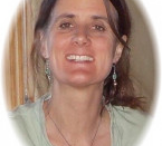What shape is the photograph framed in?
Give a detailed response to the question by analyzing the screenshot.

The caption explicitly states that the photograph is framed in an oval shape, which highlights the woman's cheerful expression and adds to the overall aesthetic of the image.